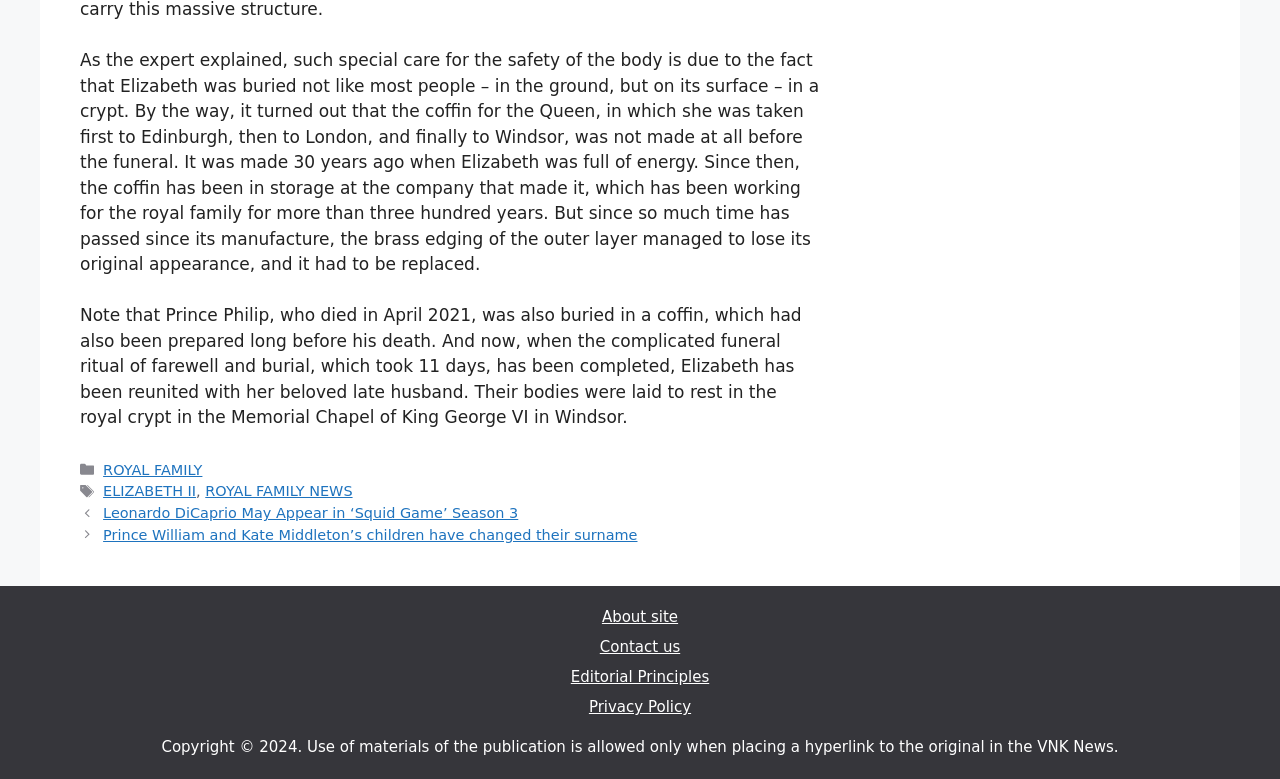Could you find the bounding box coordinates of the clickable area to complete this instruction: "Learn about the site"?

[0.47, 0.781, 0.53, 0.804]